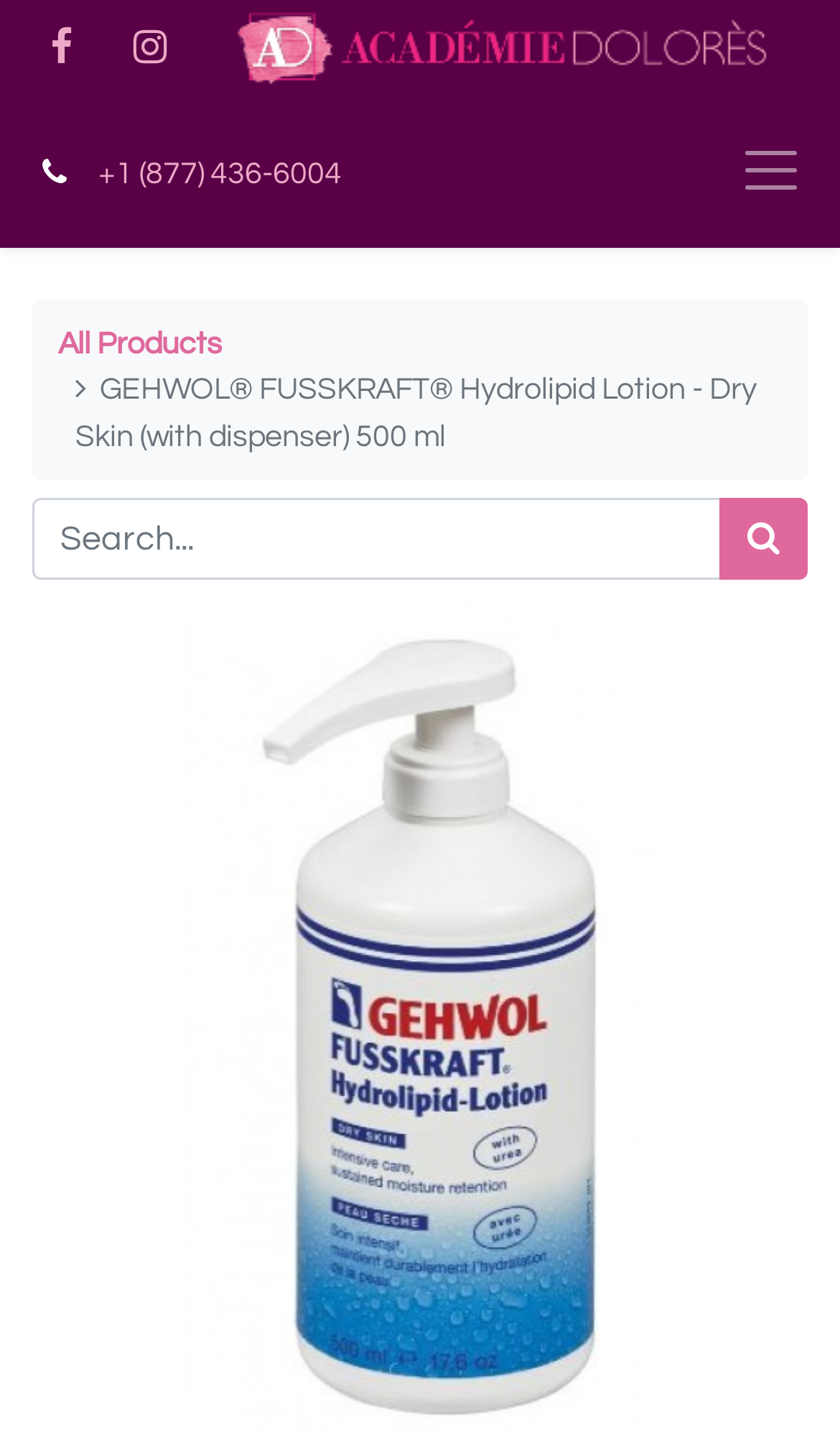Give a concise answer of one word or phrase to the question: 
What is the phone number on the top-right corner?

+1 (877) 436-6004